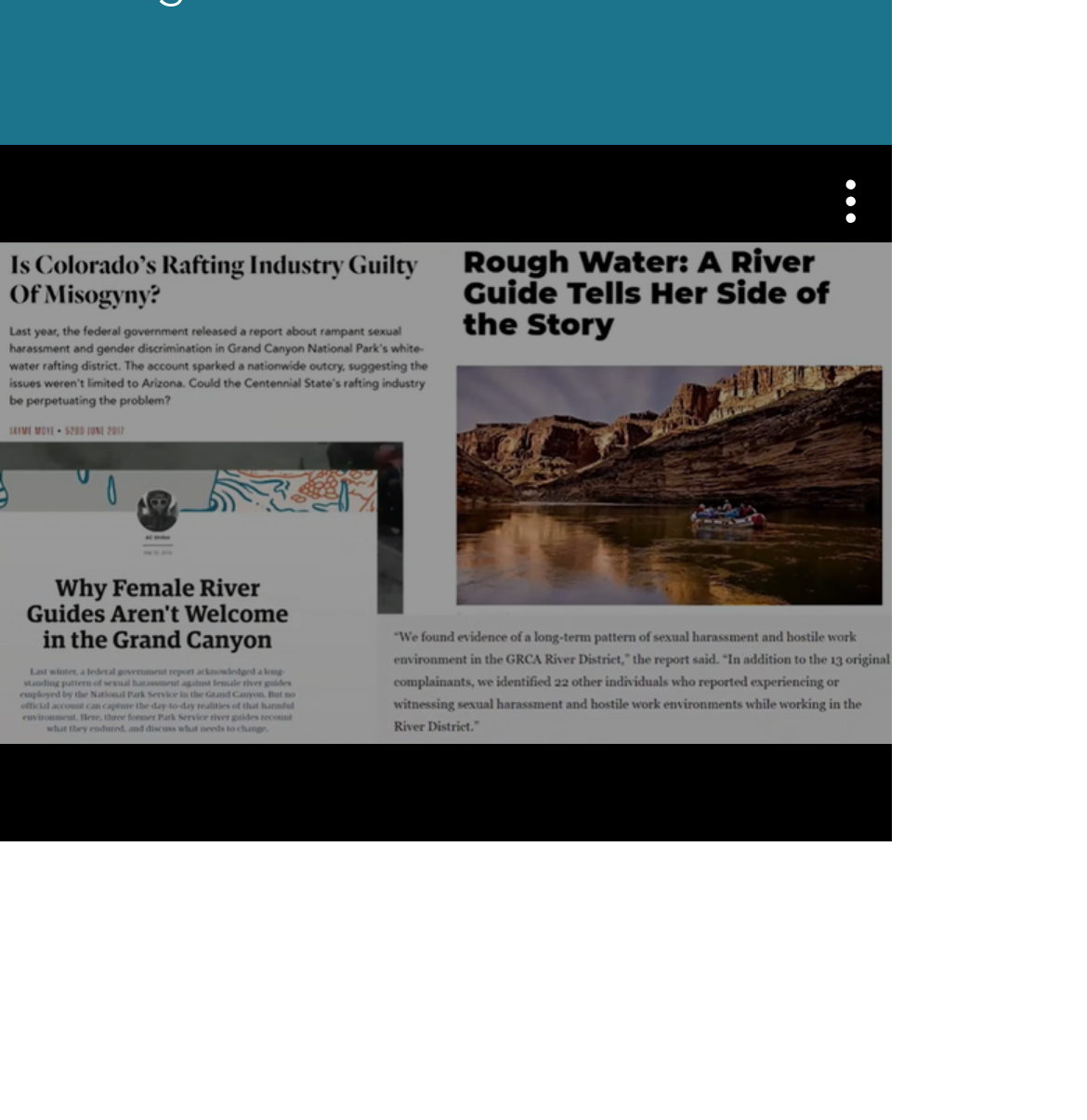Refer to the image and answer the question with as much detail as possible: What is the position of the image relative to the menu button?

By comparing the bounding box coordinates, we can see that the image has a smaller x1 value than the menu button, indicating that it is positioned to the left of the button.